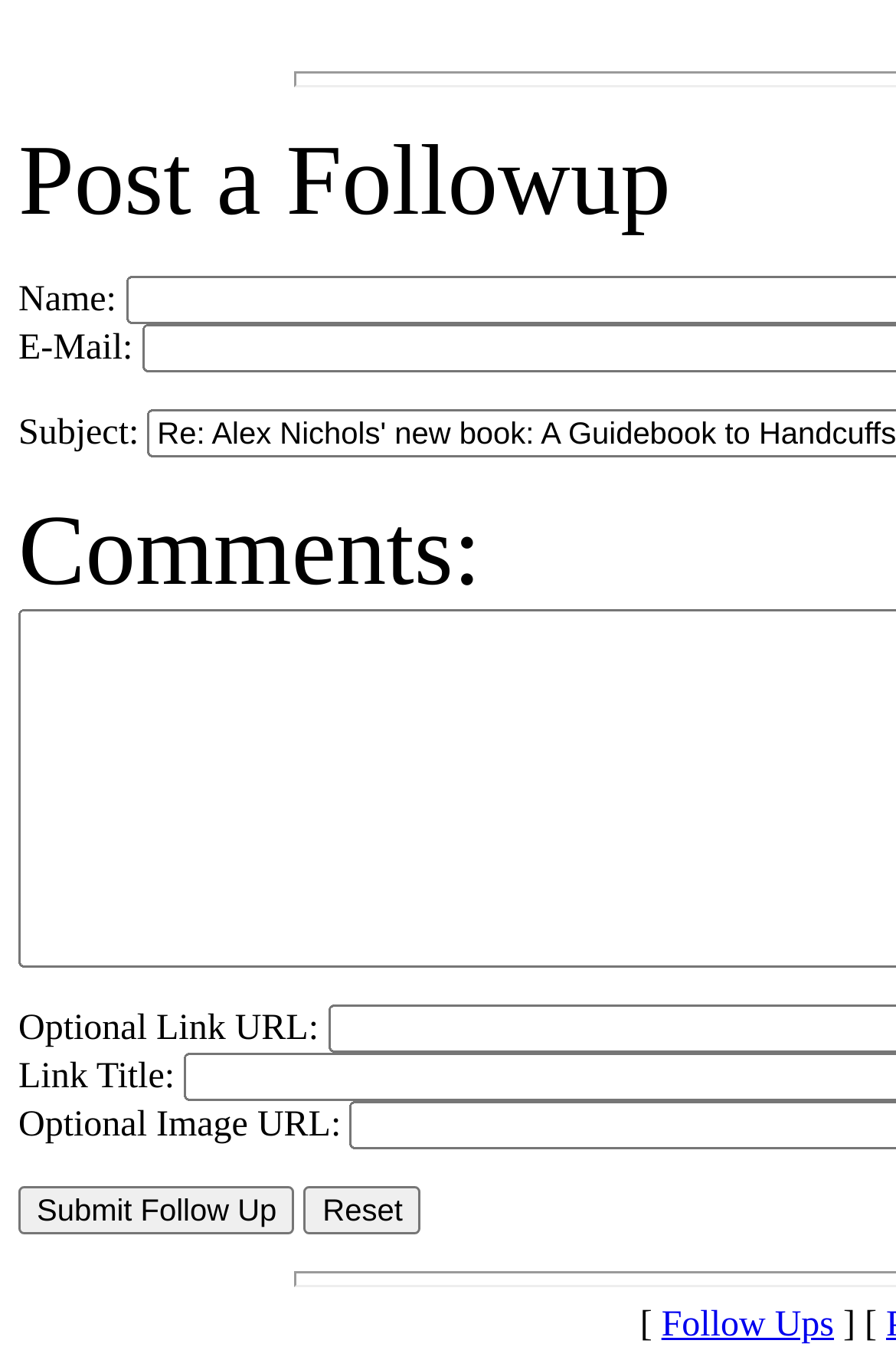What is the purpose of the 'Submit Follow Up' button?
Using the information from the image, give a concise answer in one word or a short phrase.

To submit a follow-up